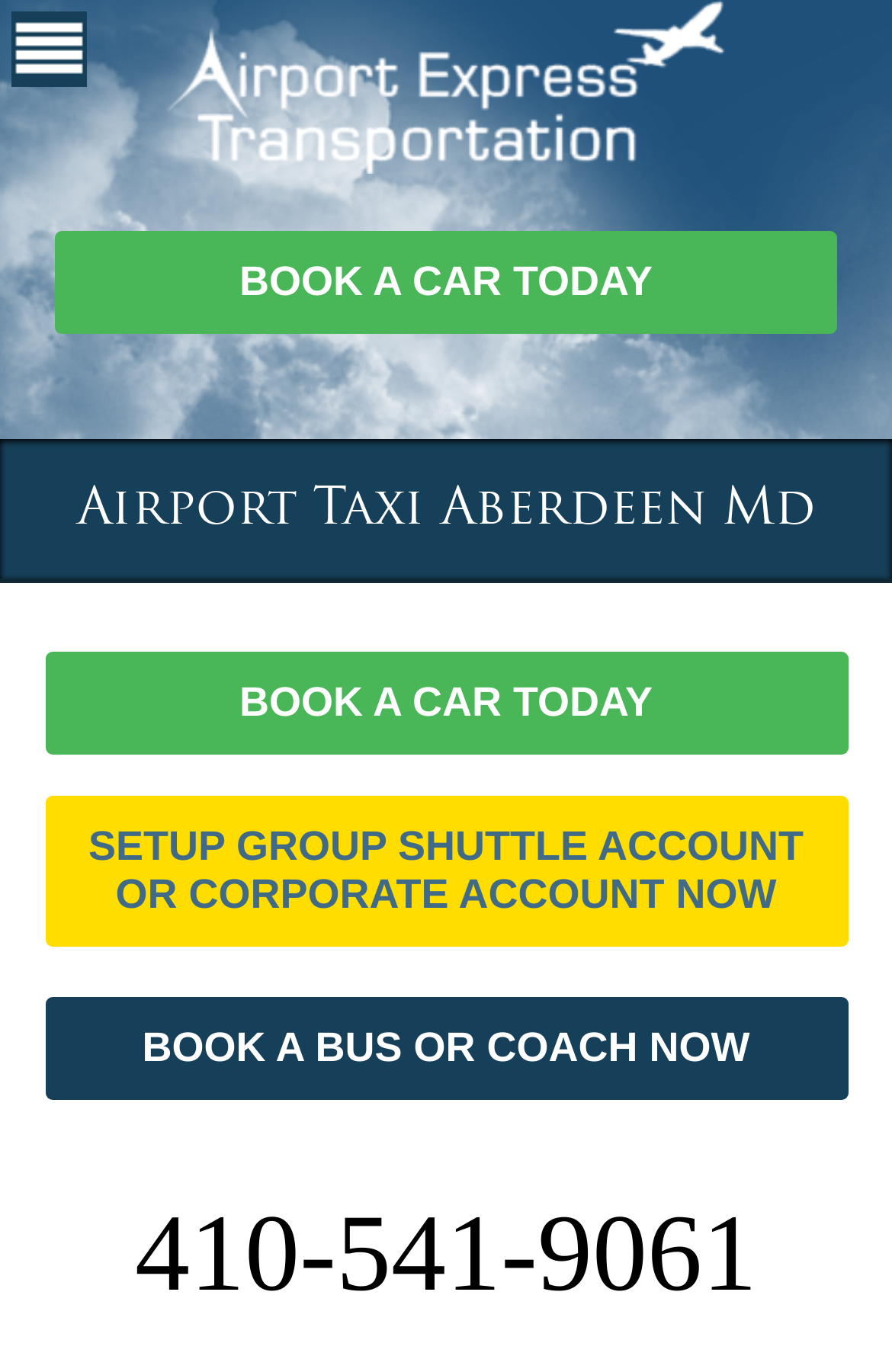Refer to the image and provide an in-depth answer to the question:
What type of transportation is offered?

I found the type of transportation offered by looking at the heading 'Airport Taxi Aberdeen Md' which is a child element of the root element. This heading suggests that the company offers airport taxi services.